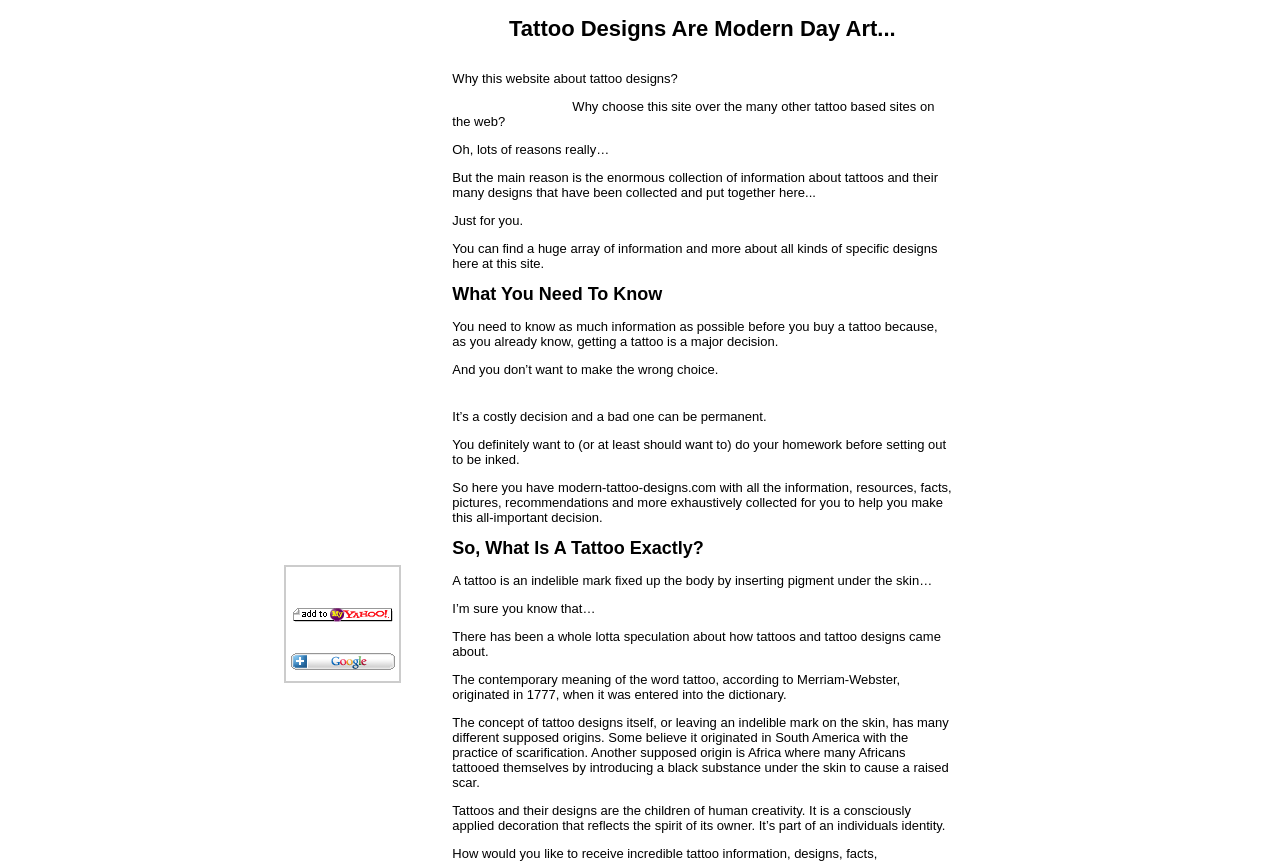Determine the bounding box coordinates for the UI element described. Format the coordinates as (top-left x, top-left y, bottom-right x, bottom-right y) and ensure all values are between 0 and 1. Element description: alt="Add to Google"

[0.227, 0.772, 0.308, 0.789]